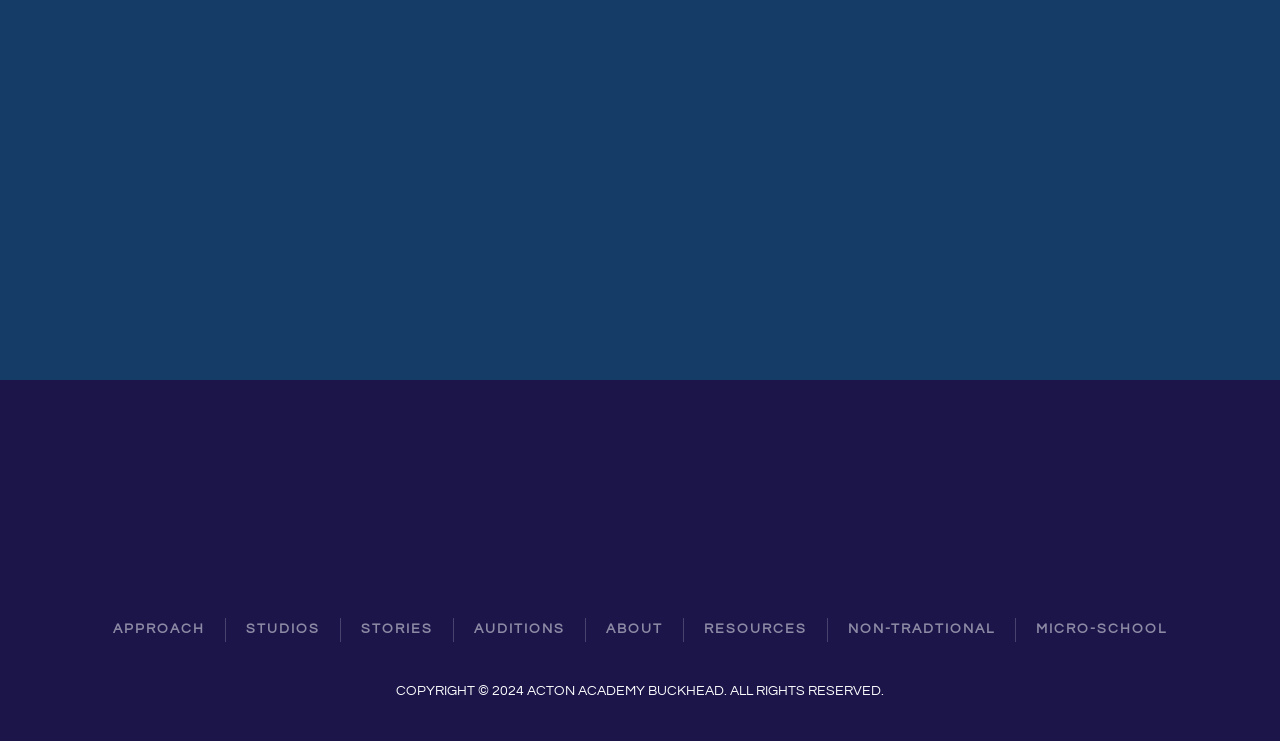Please give a succinct answer to the question in one word or phrase:
What is the purpose of the website?

Education